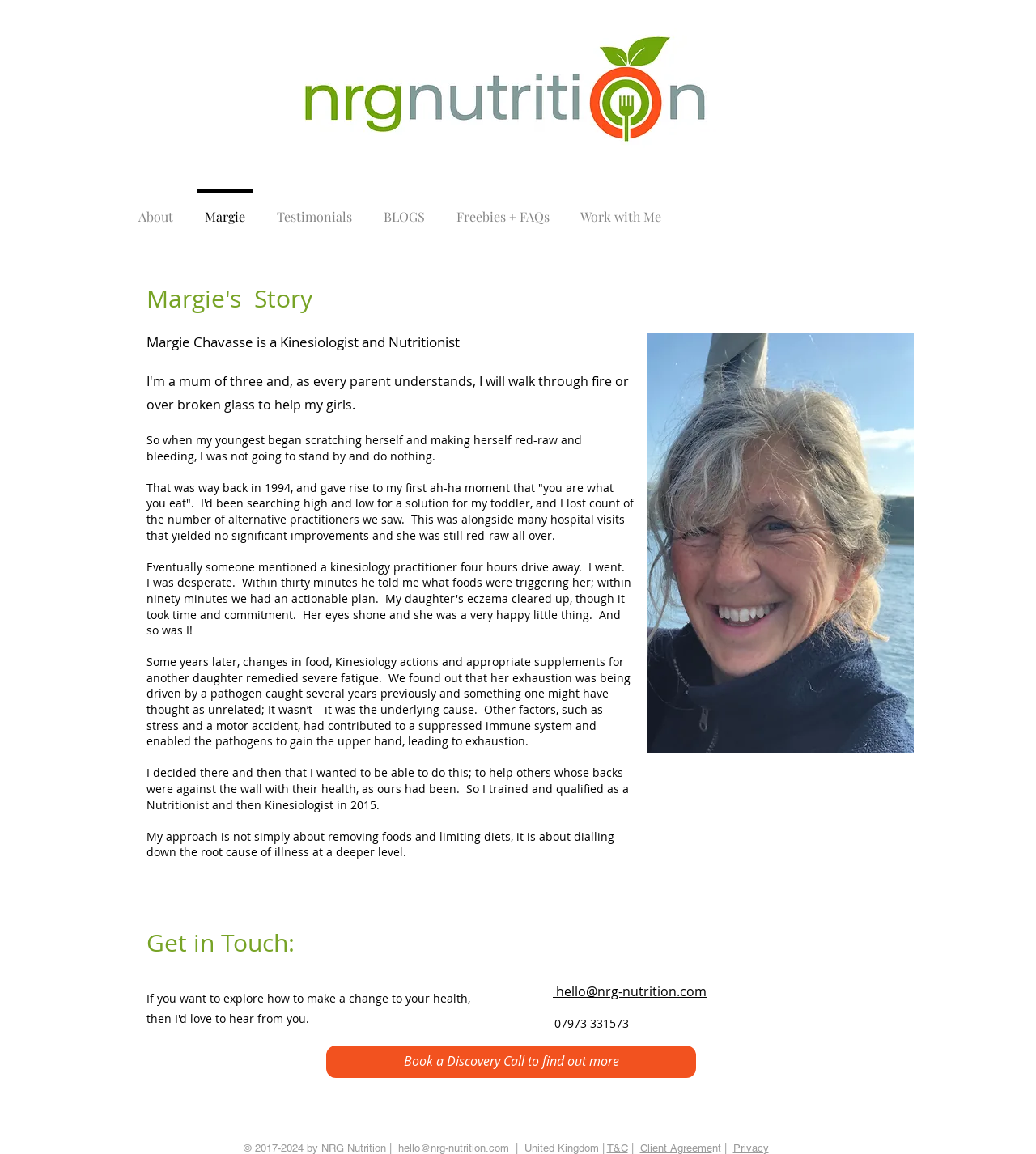Identify the bounding box coordinates of the specific part of the webpage to click to complete this instruction: "Click on the NRG Nutrition logo".

[0.263, 0.025, 0.736, 0.134]